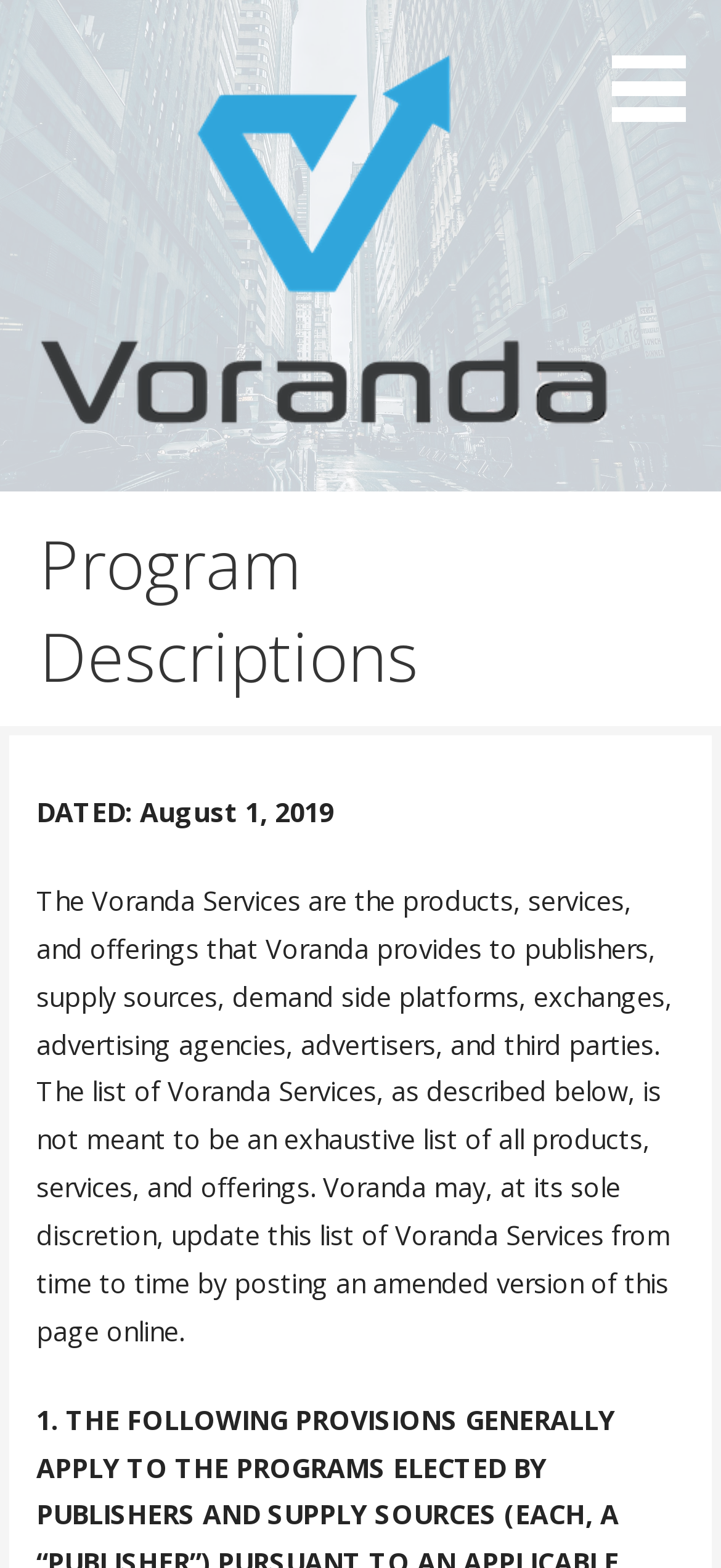Based on the description "Voranda", find the bounding box of the specified UI element.

[0.045, 0.289, 0.339, 0.335]